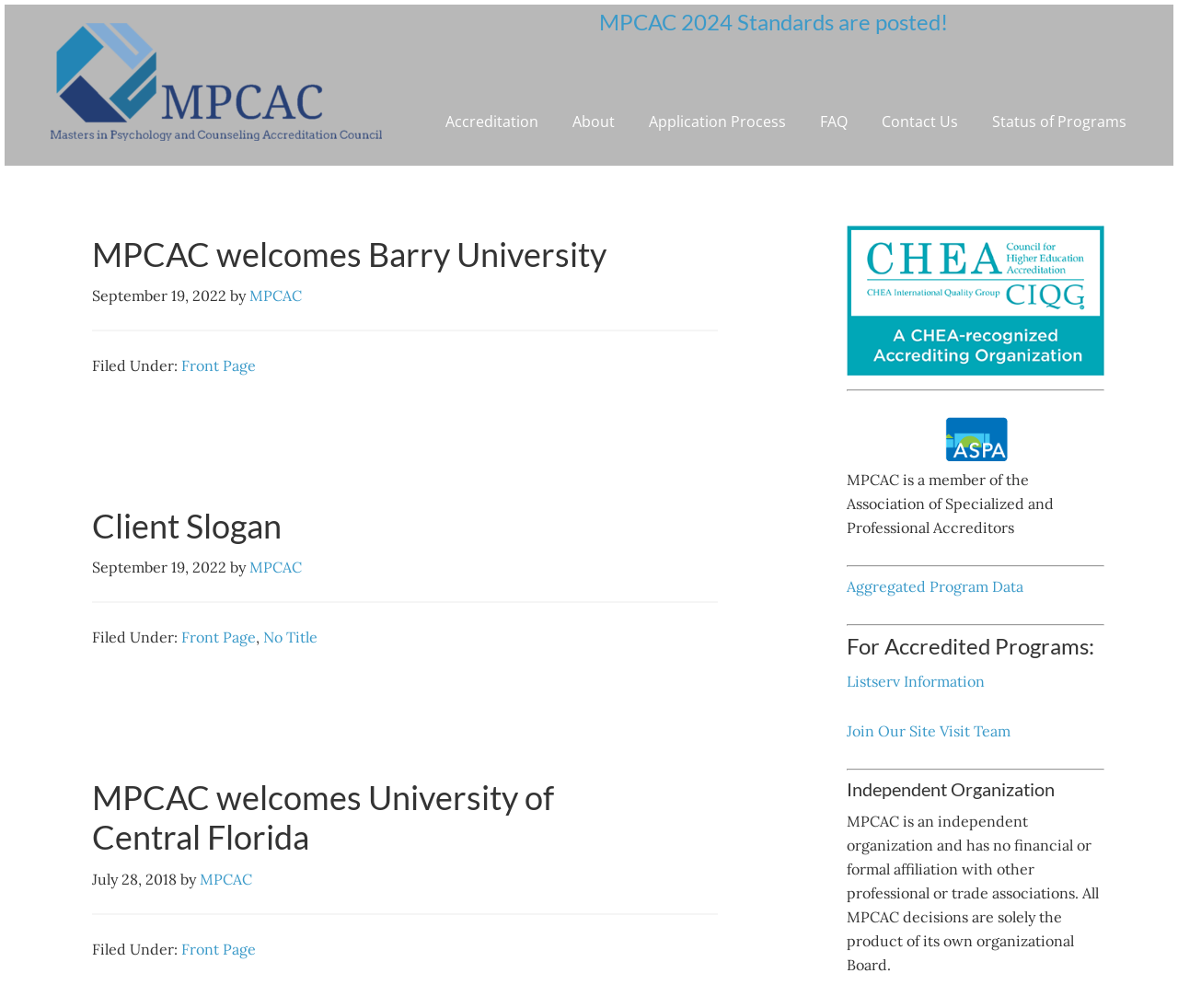Show the bounding box coordinates of the region that should be clicked to follow the instruction: "Read about MPCAC 2024 Standards."

[0.508, 0.008, 0.804, 0.035]